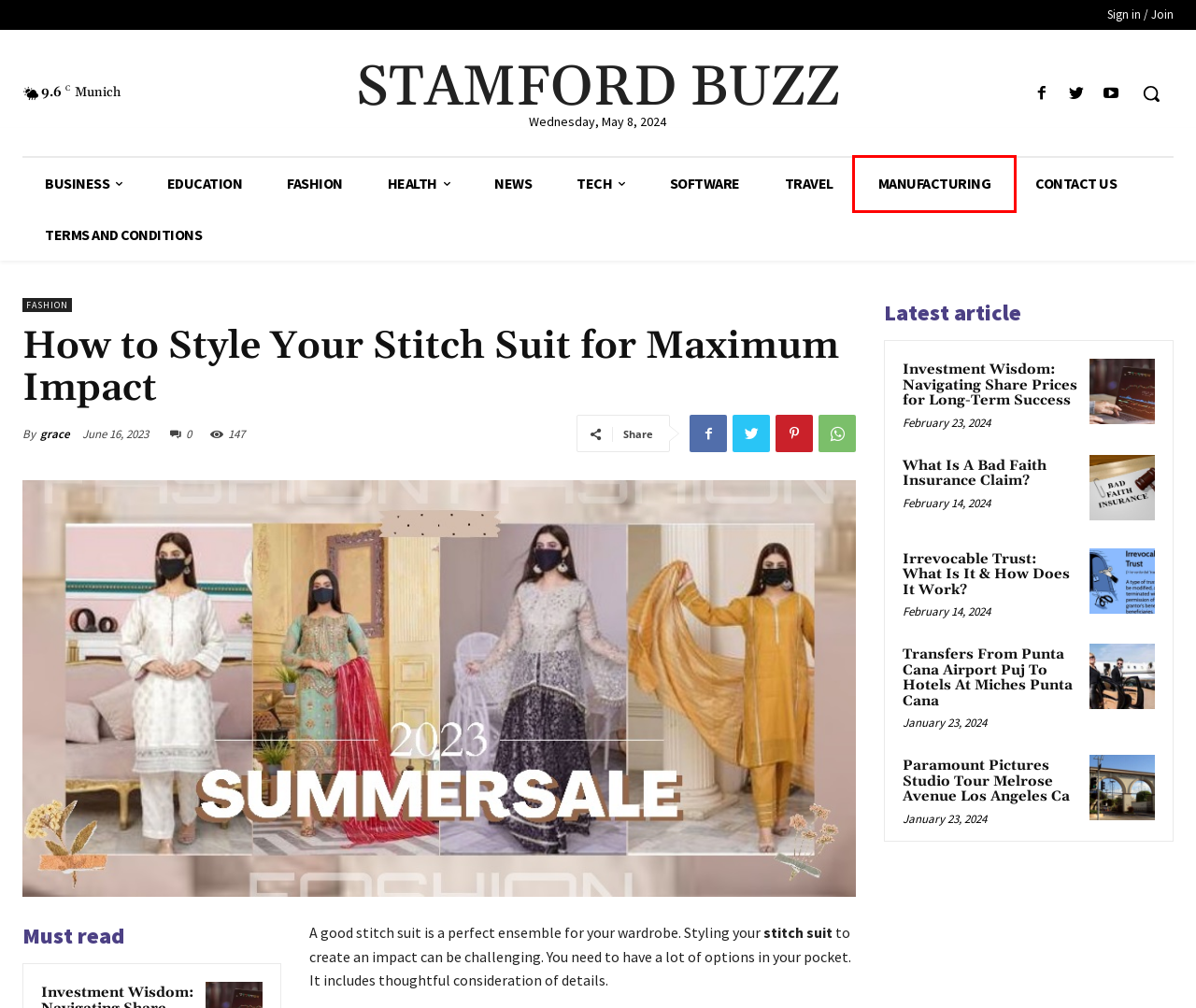Given a screenshot of a webpage featuring a red bounding box, identify the best matching webpage description for the new page after the element within the red box is clicked. Here are the options:
A. What Is A Bad Faith Insurance Claim? - Stamford Buzz
B. Contact Us - Stamford Buzz
C. Irrevocable Trust: What Is It & How Does It Work? - Stamford Buzz
D. Education Archives - Stamford Buzz
E. manufacturing Archives - Stamford Buzz
F. Terms and Conditions - Stamford Buzz
G. Health Archives - Stamford Buzz
H. Stamford Buzz - An Online Magazine on Stamford

E